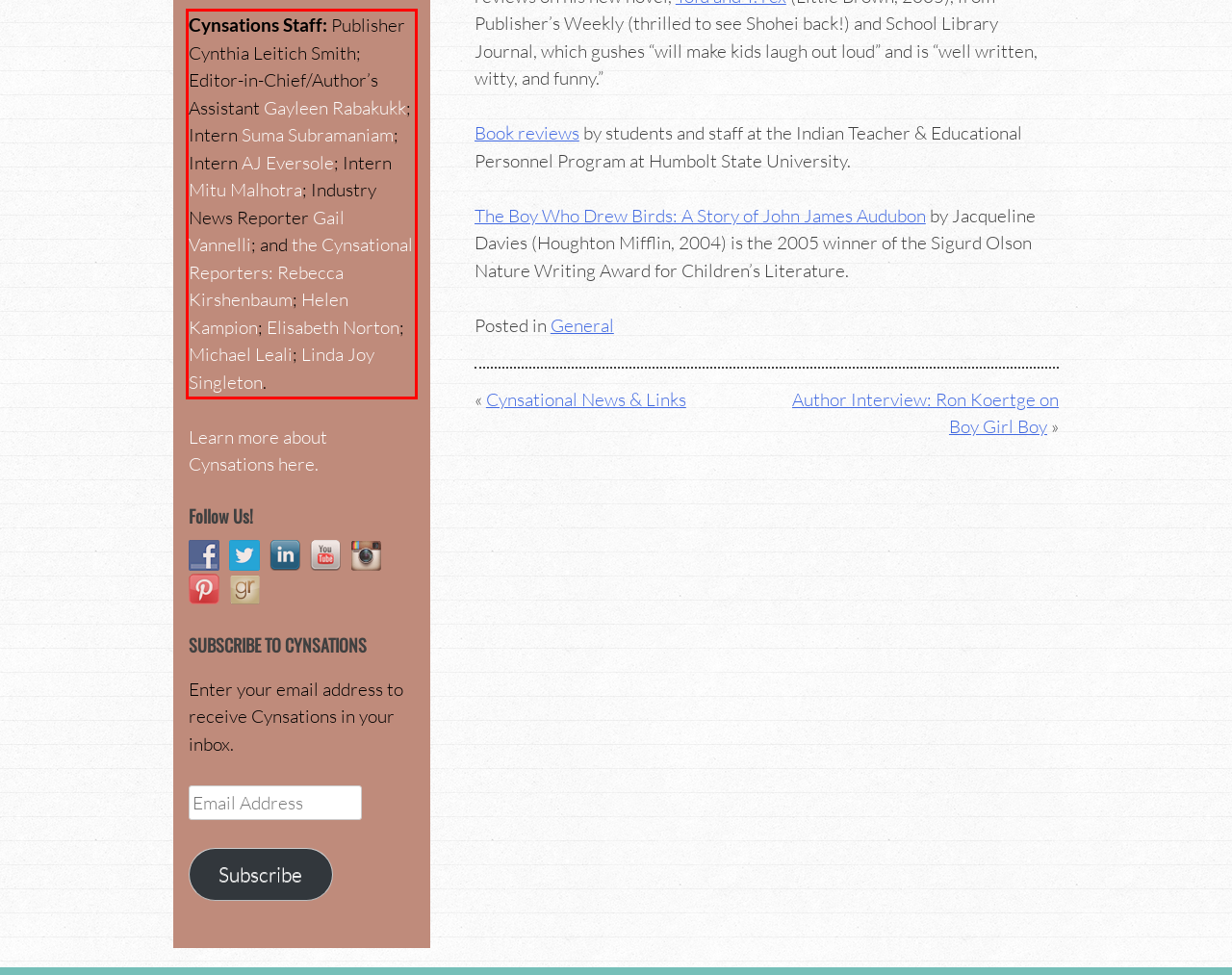Your task is to recognize and extract the text content from the UI element enclosed in the red bounding box on the webpage screenshot.

Cynsations Staff: Publisher Cynthia Leitich Smith; Editor-in-Chief/Author’s Assistant Gayleen Rabakukk; Intern Suma Subramaniam; Intern AJ Eversole; Intern Mitu Malhotra; Industry News Reporter Gail Vannelli; and the Cynsational Reporters: Rebecca Kirshenbaum; Helen Kampion; Elisabeth Norton; Michael Leali; Linda Joy Singleton.